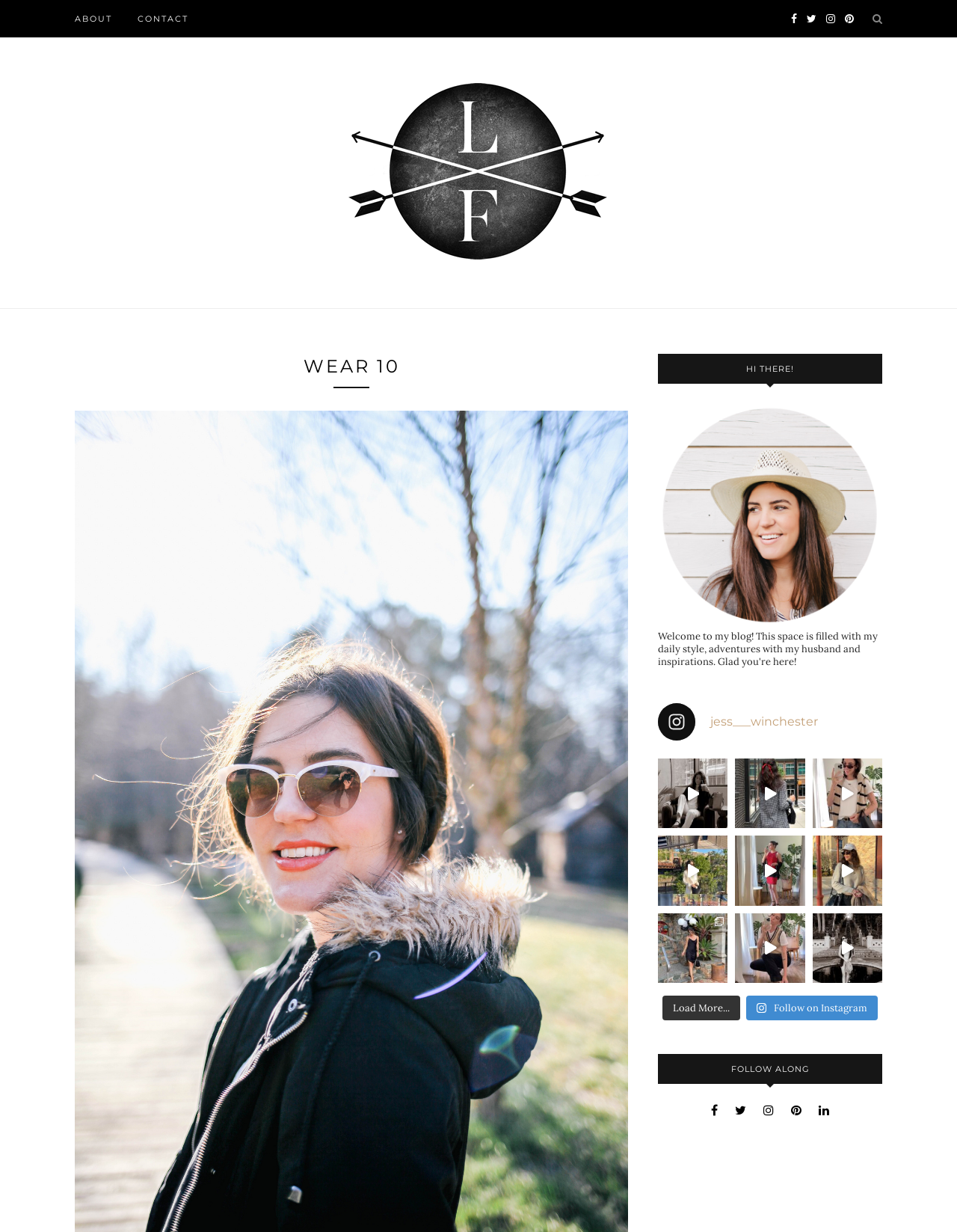Provide a brief response to the question below using a single word or phrase: 
How many images are there on the webpage?

9